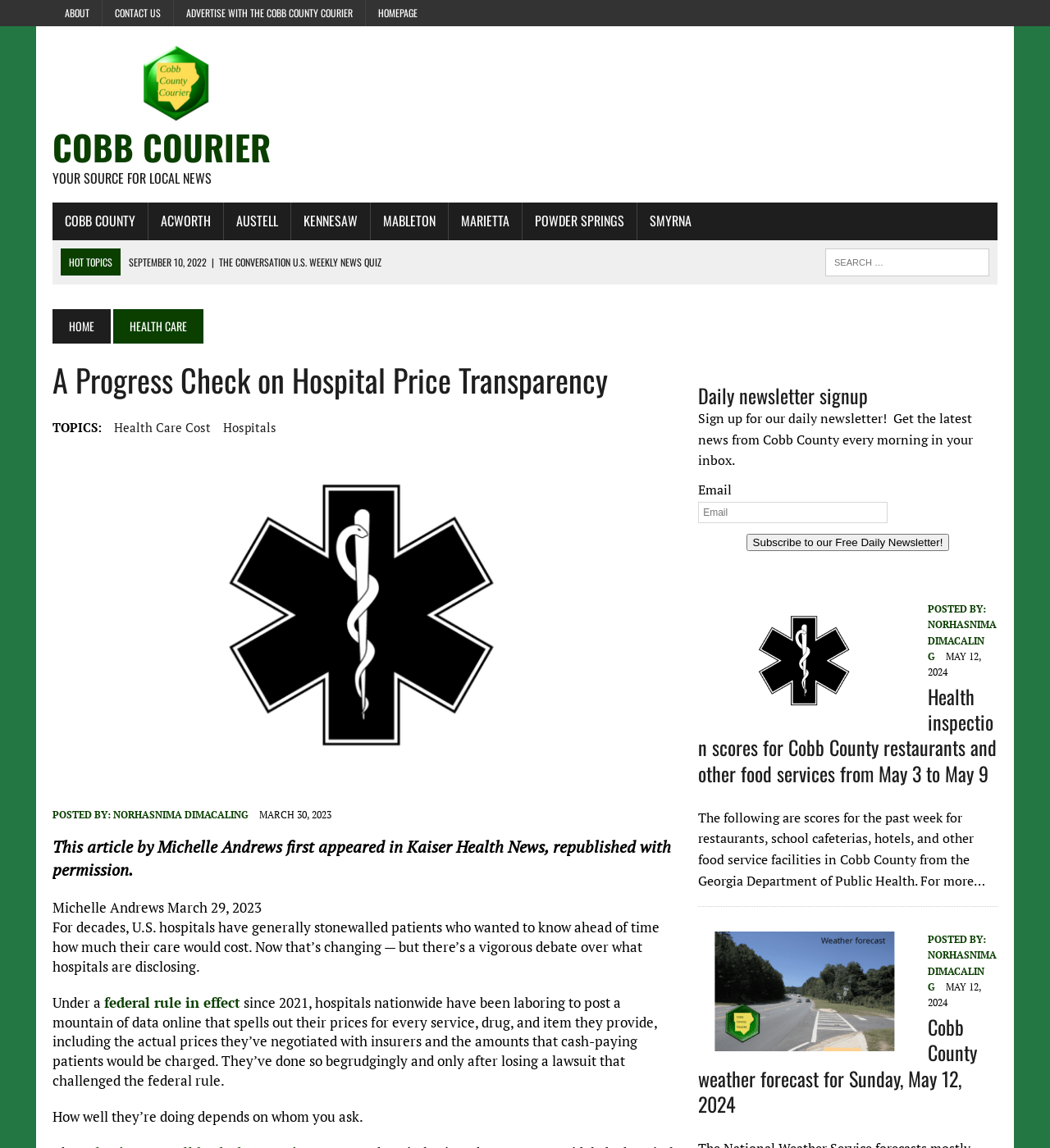Please determine the bounding box coordinates for the UI element described here. Use the format (top-left x, top-left y, bottom-right x, bottom-right y) with values bounded between 0 and 1: Norhasnima Dimacaling

[0.884, 0.827, 0.949, 0.865]